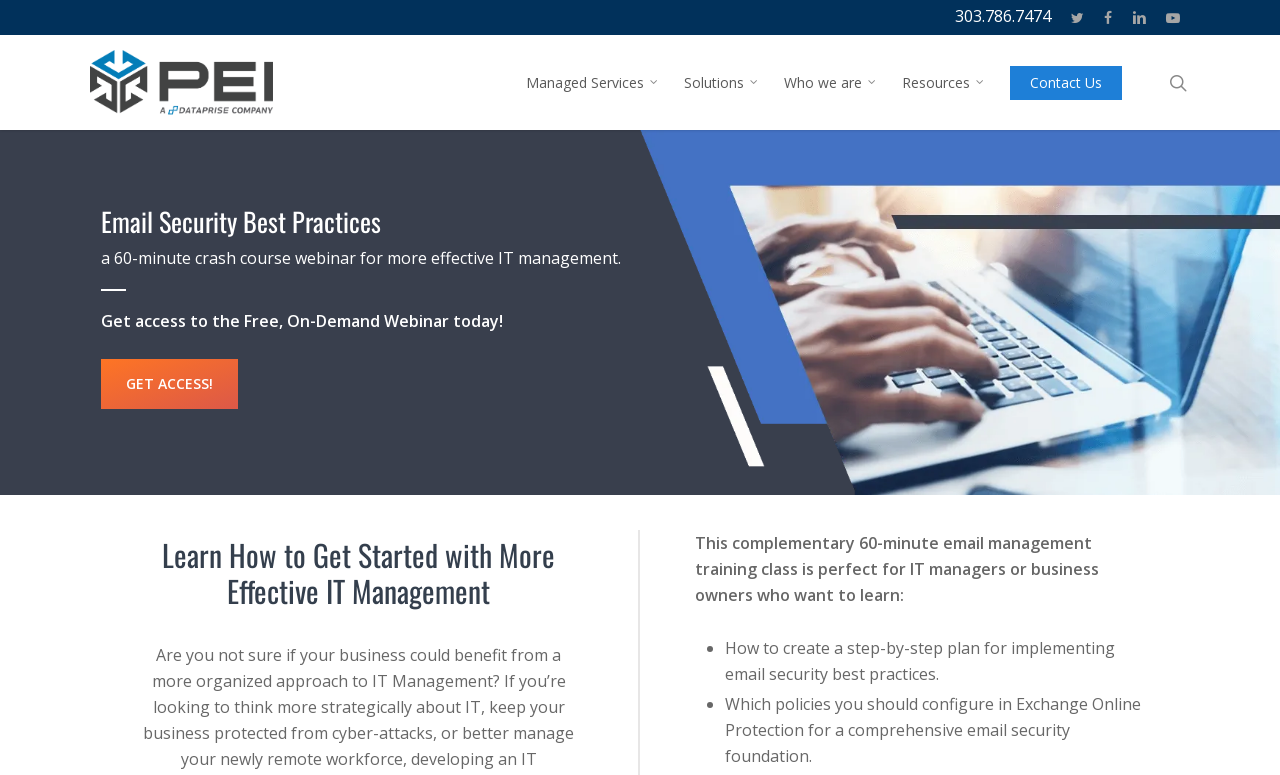What is the purpose of the webinar?
Answer the question in as much detail as possible.

I inferred the answer by analyzing the text 'Learn How to Get Started with More Effective IT Management' and the surrounding list markers, which suggest that the webinar is intended to teach IT managers or business owners how to create a plan for implementing email security best practices.